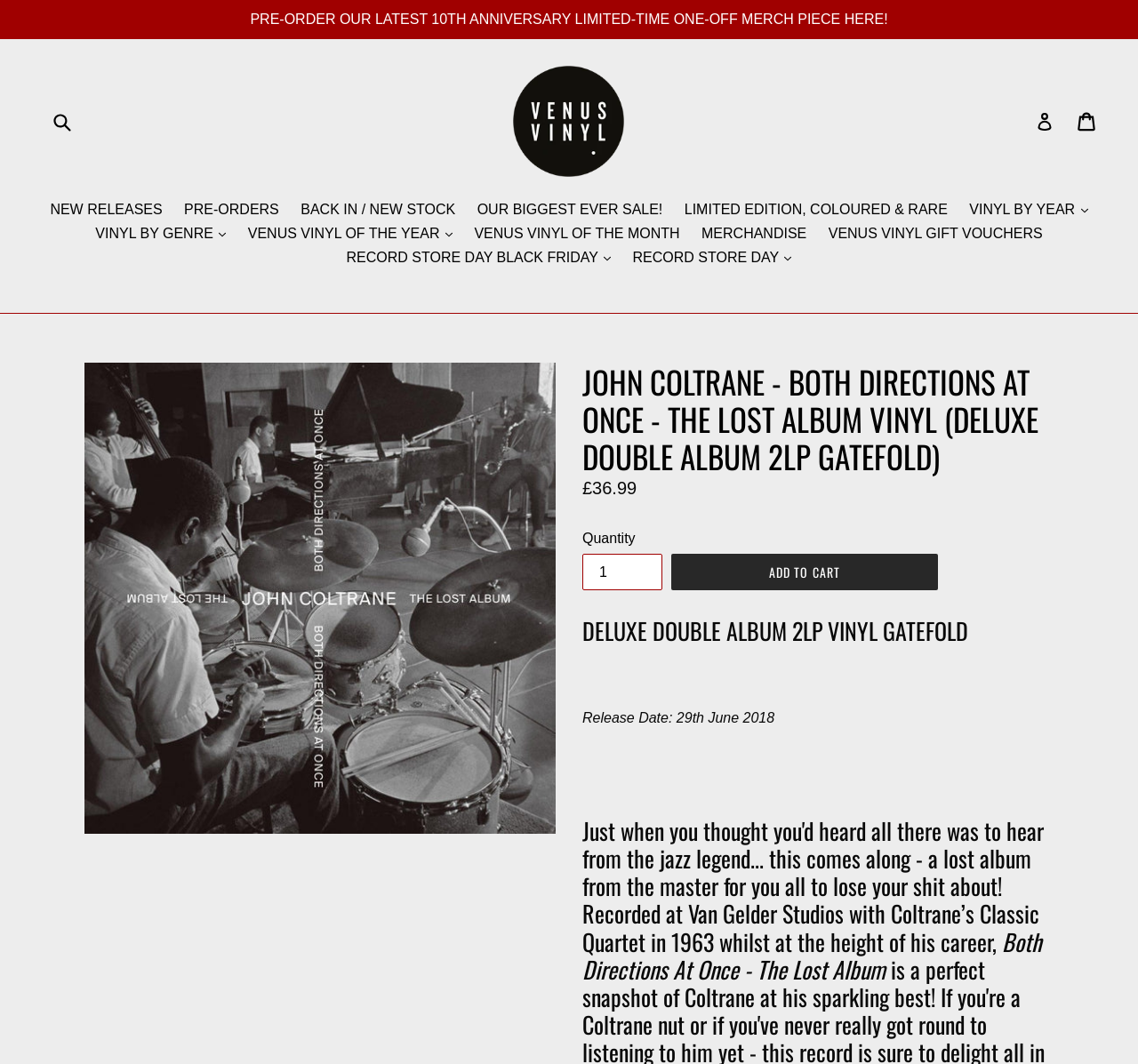Pinpoint the bounding box coordinates for the area that should be clicked to perform the following instruction: "Log in to your account".

[0.91, 0.097, 0.926, 0.131]